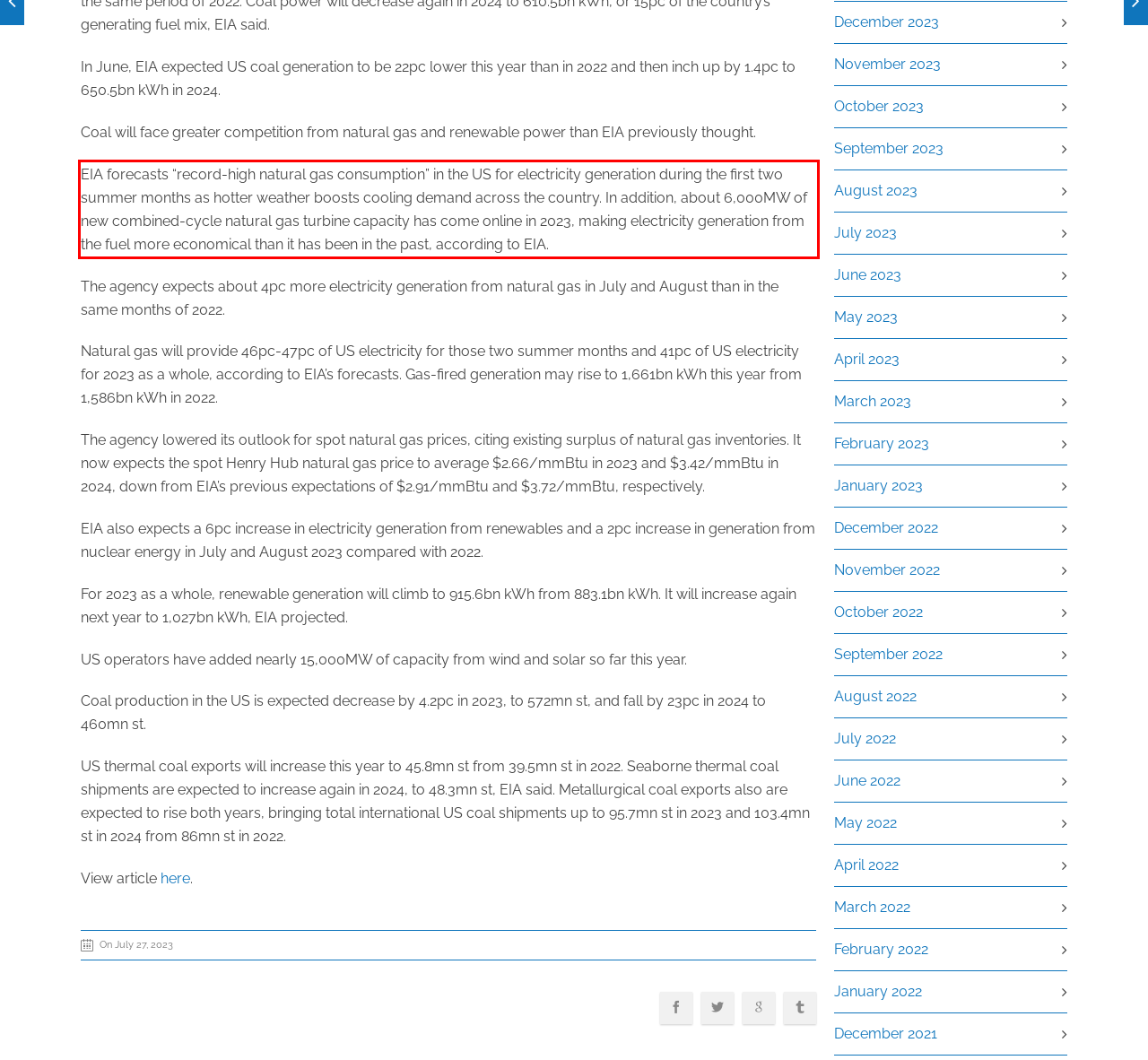Perform OCR on the text inside the red-bordered box in the provided screenshot and output the content.

EIA forecasts “record-high natural gas consumption” in the US for electricity generation during the first two summer months as hotter weather boosts cooling demand across the country. In addition, about 6,000MW of new combined-cycle natural gas turbine capacity has come online in 2023, making electricity generation from the fuel more economical than it has been in the past, according to EIA.